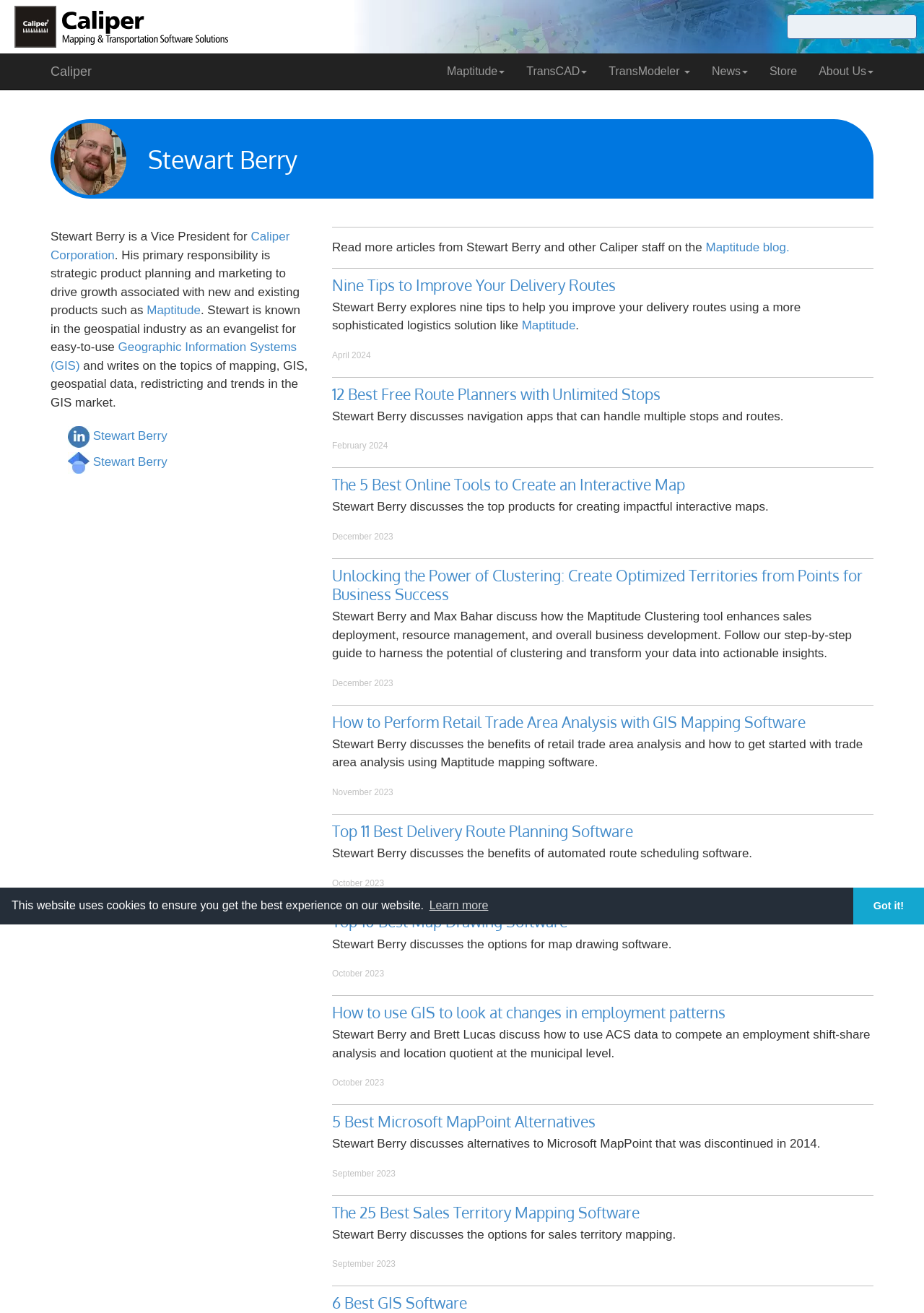Indicate the bounding box coordinates of the element that needs to be clicked to satisfy the following instruction: "Search for something". The coordinates should be four float numbers between 0 and 1, i.e., [left, top, right, bottom].

[0.852, 0.011, 0.992, 0.029]